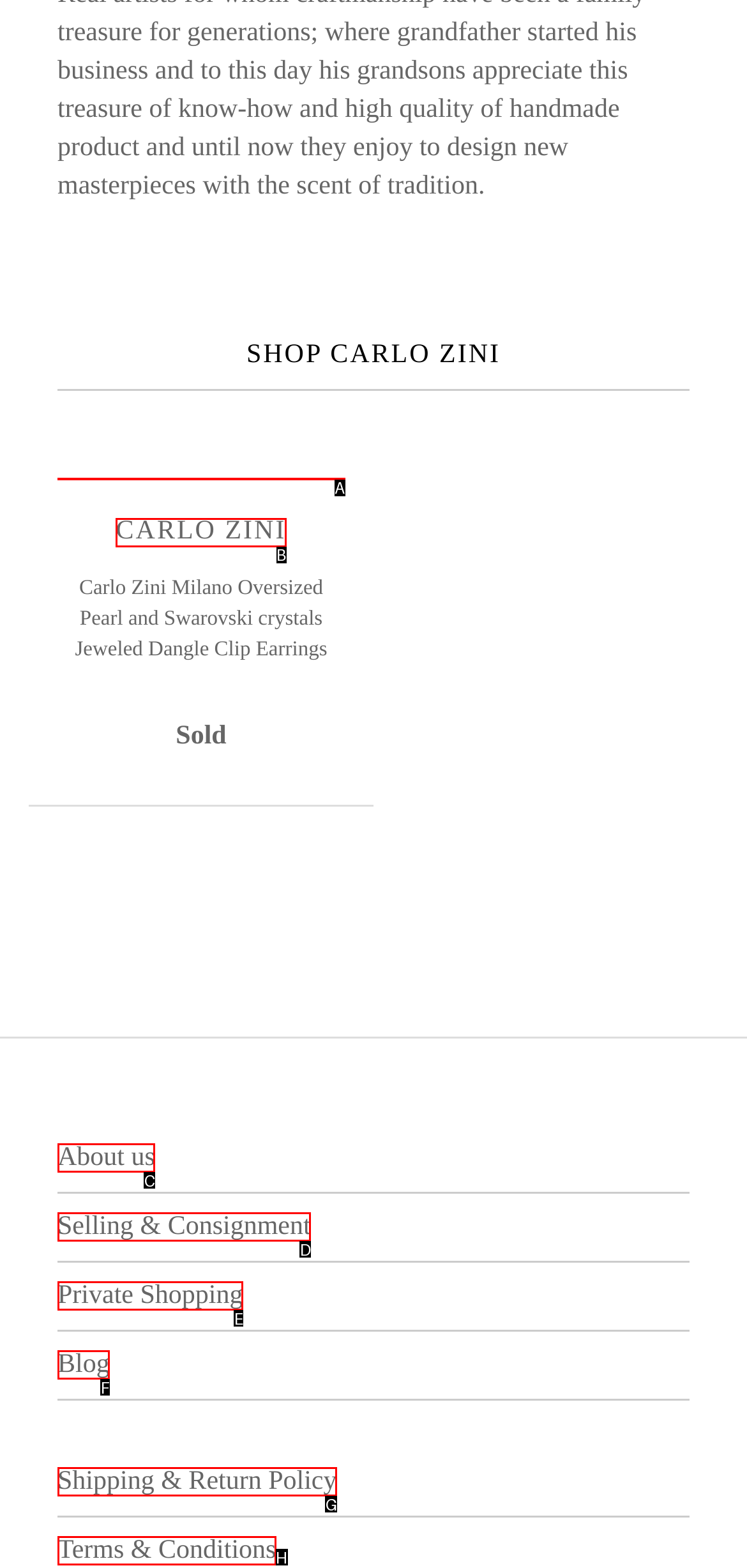From the options shown, which one fits the description: Privacy Policy? Respond with the appropriate letter.

None